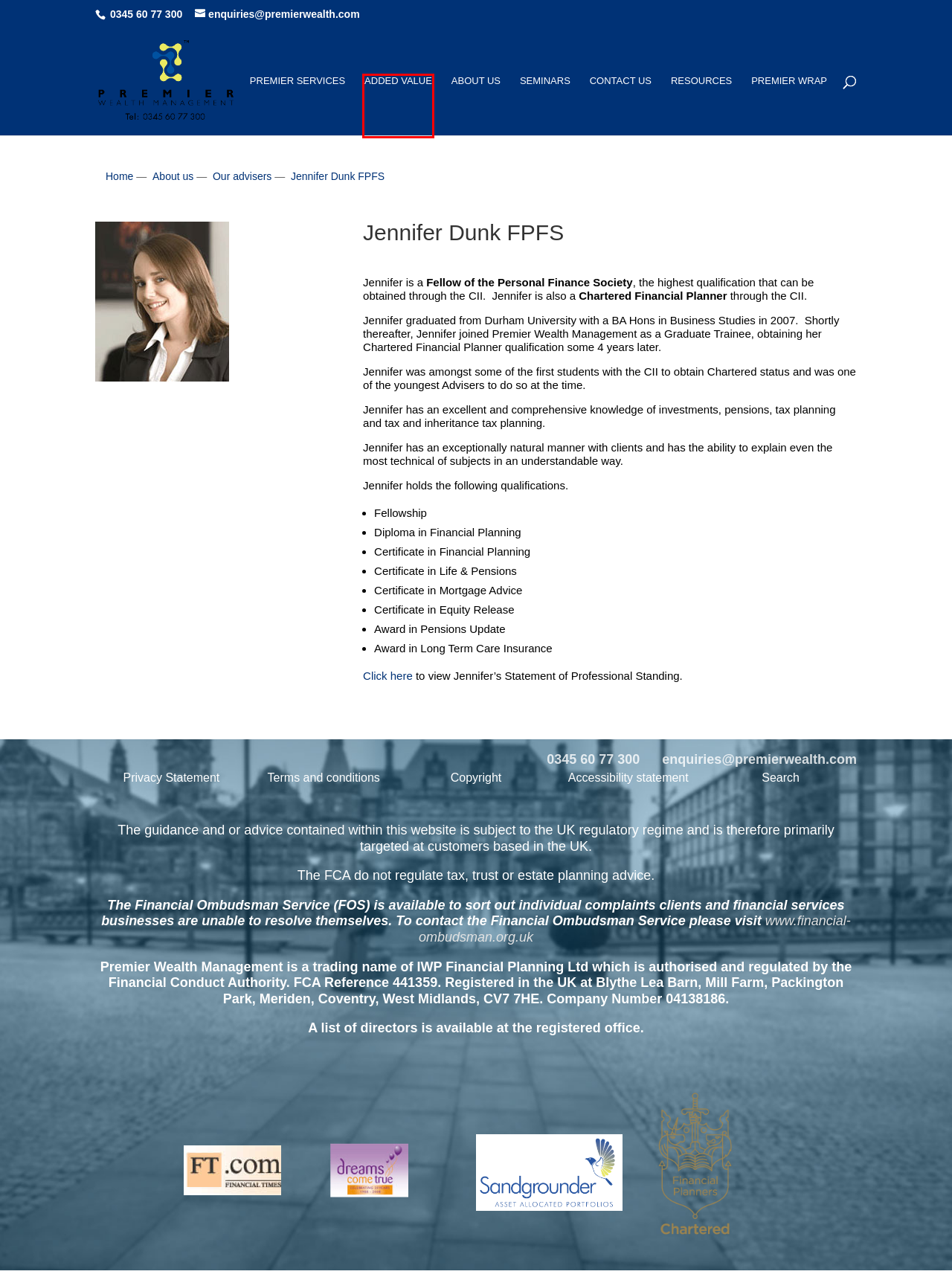You are presented with a screenshot of a webpage containing a red bounding box around a particular UI element. Select the best webpage description that matches the new webpage after clicking the element within the bounding box. Here are the candidates:
A. Search | Premier Wealth Management | Southport
B. Our advisers | Premier Wealth Management | Southport
C. Added Value | Premier Wealth Management | Southport
D. Home page | Premier Wealth Management | Southport
E. Contact | Premier Wealth Management | Southport
F. About us | Premier Wealth Management | Southport
G. Resources | Premier Wealth Management | Southport
H. Seminars | Premier Wealth Management | Southport

C